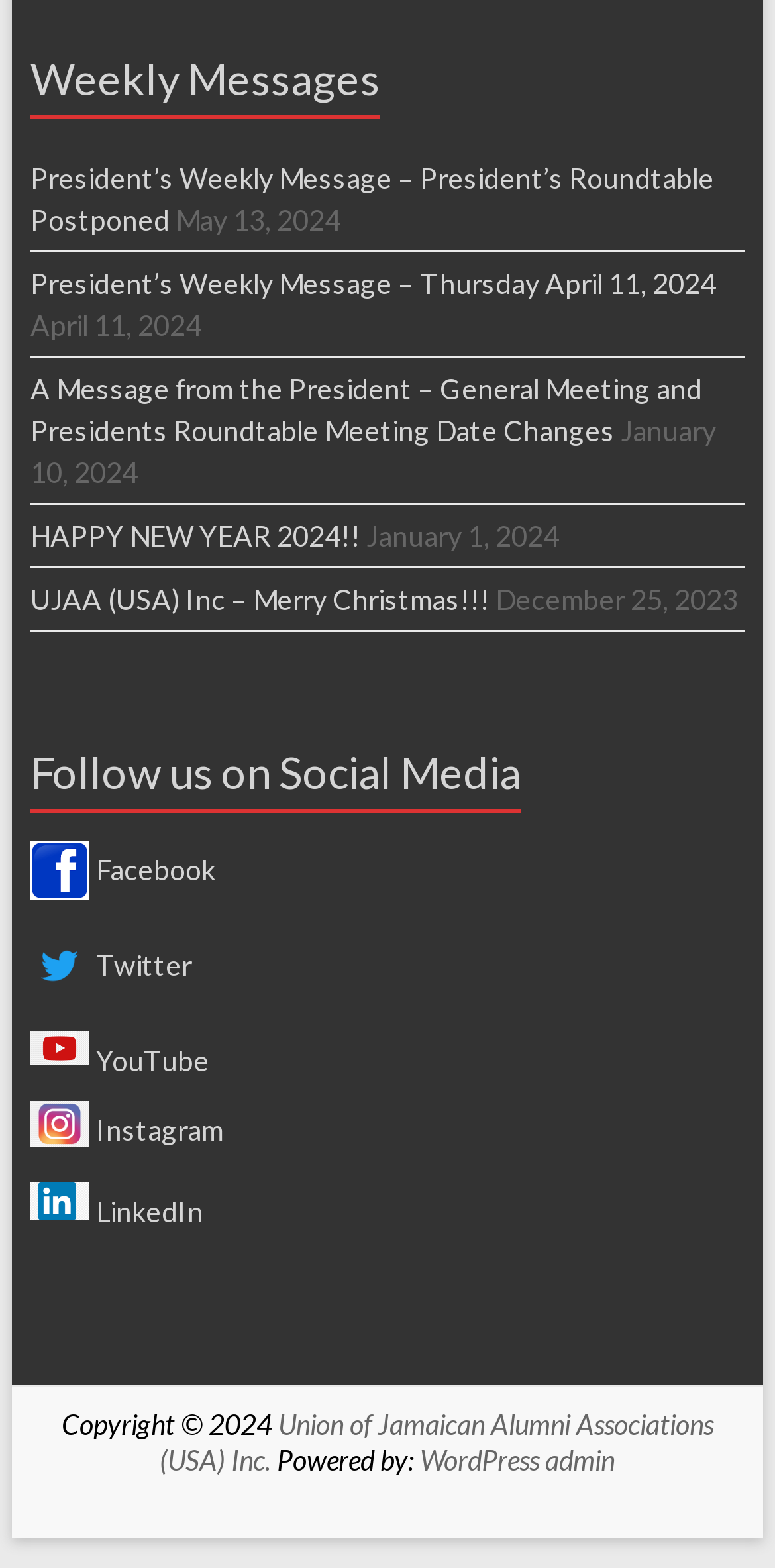Find the bounding box coordinates of the element to click in order to complete this instruction: "Visit the Union of Jamaican Alumni Associations (USA) Inc website". The bounding box coordinates must be four float numbers between 0 and 1, denoted as [left, top, right, bottom].

[0.206, 0.898, 0.92, 0.942]